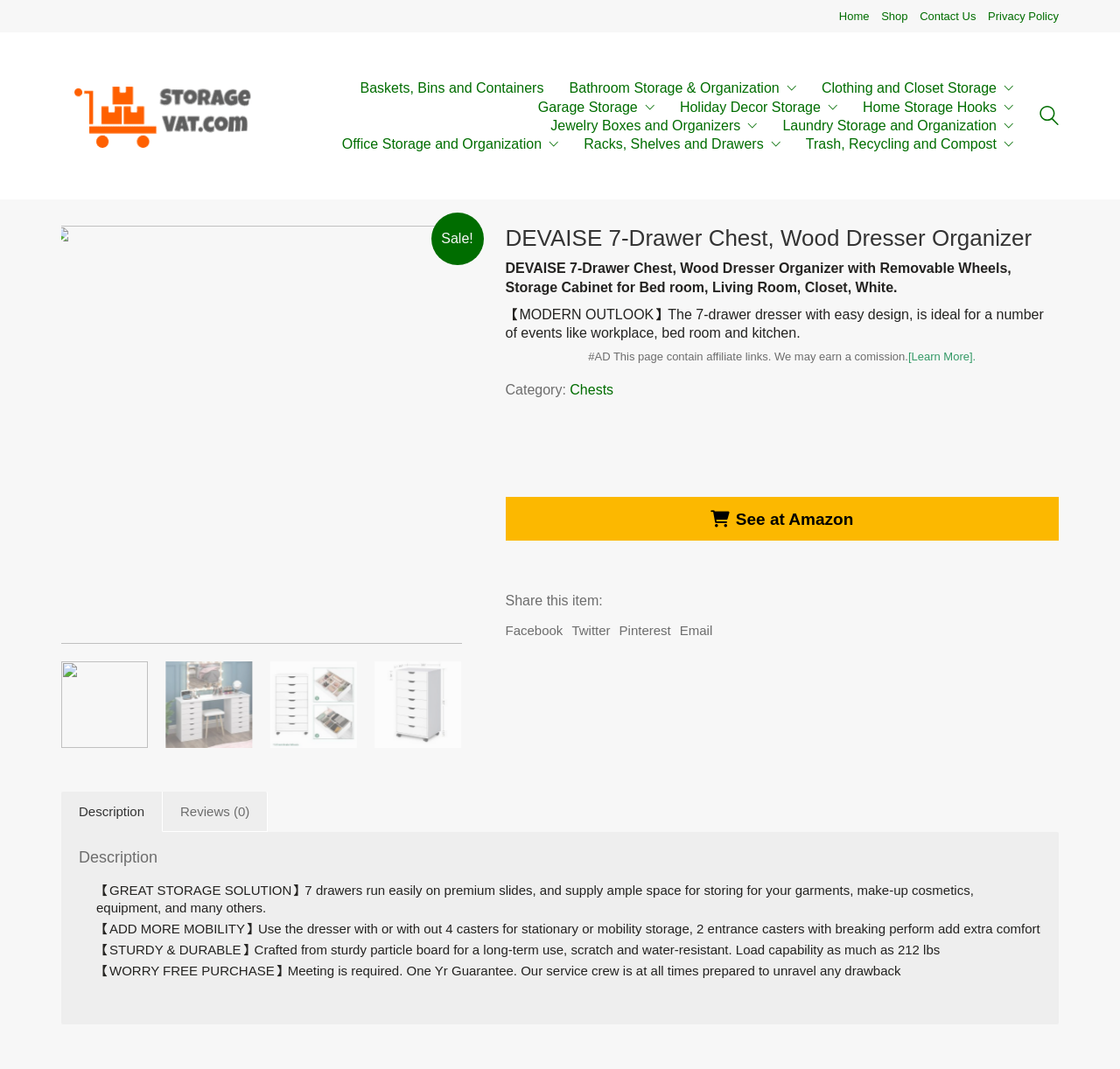Specify the bounding box coordinates of the element's region that should be clicked to achieve the following instruction: "Share this item on Facebook". The bounding box coordinates consist of four float numbers between 0 and 1, in the format [left, top, right, bottom].

[0.451, 0.582, 0.503, 0.598]